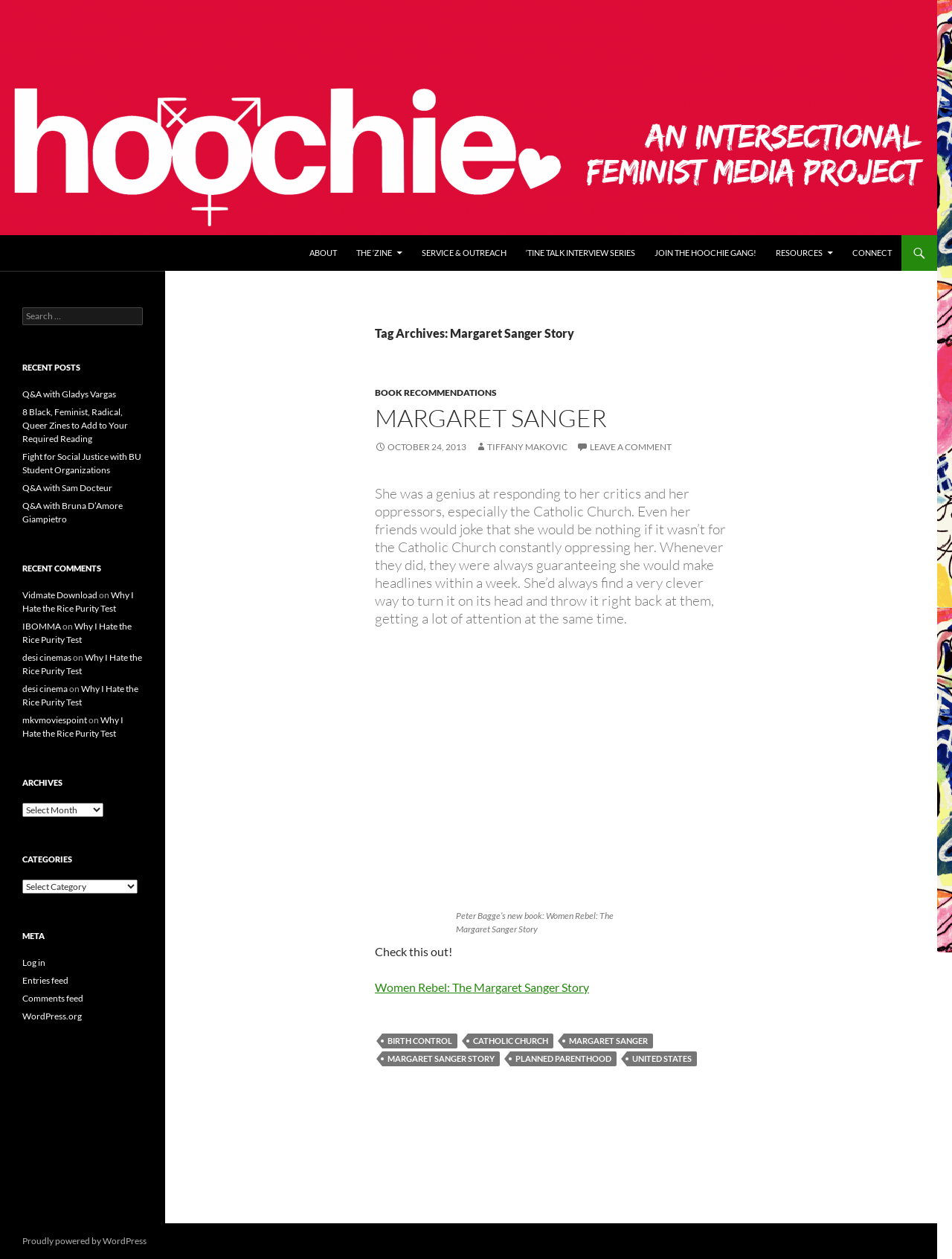Find the bounding box coordinates of the element I should click to carry out the following instruction: "Read the article about Margaret Sanger".

[0.394, 0.307, 0.764, 0.372]